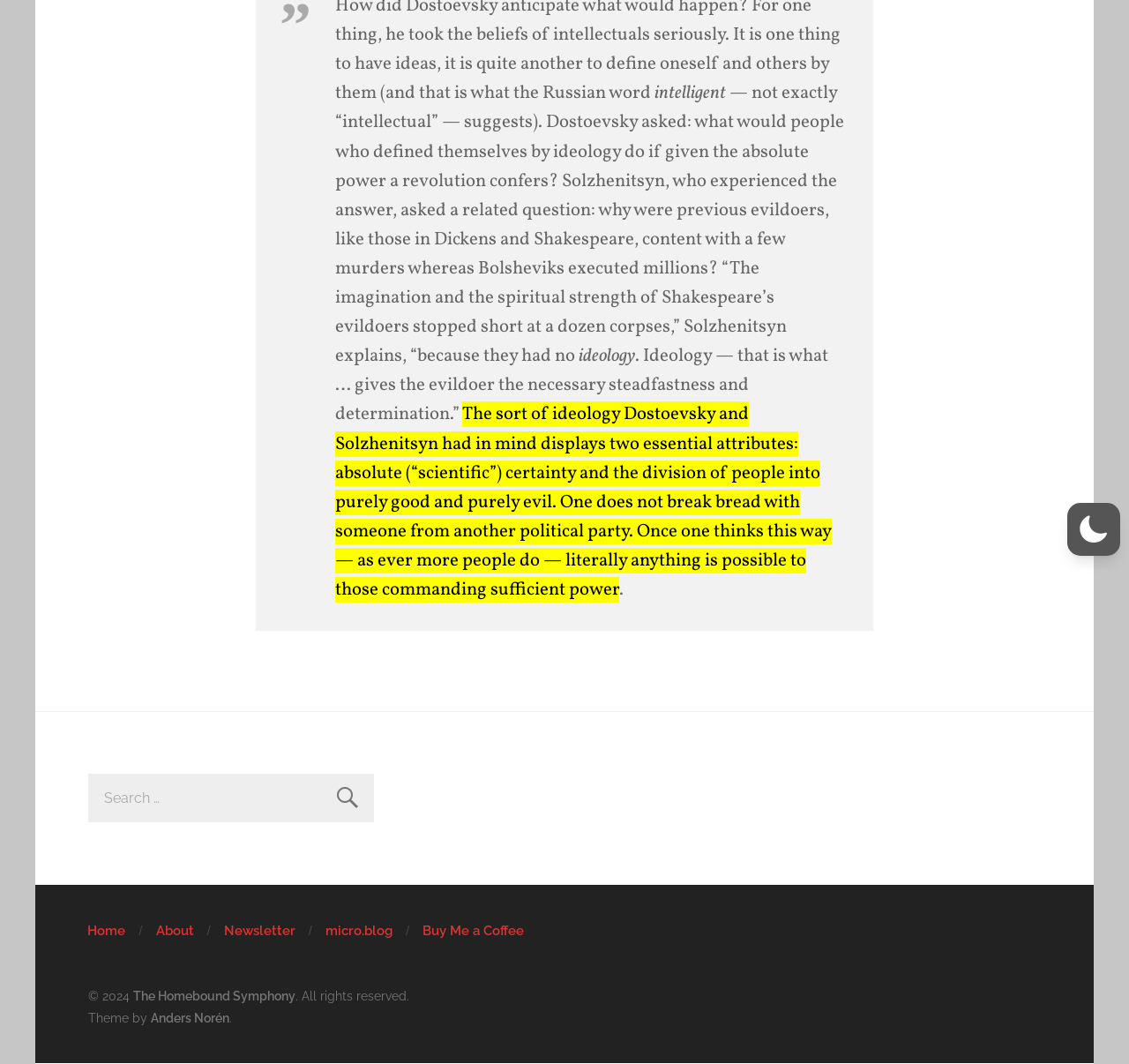Identify the bounding box coordinates for the UI element that matches this description: "micro.blog".

[0.288, 0.867, 0.348, 0.882]